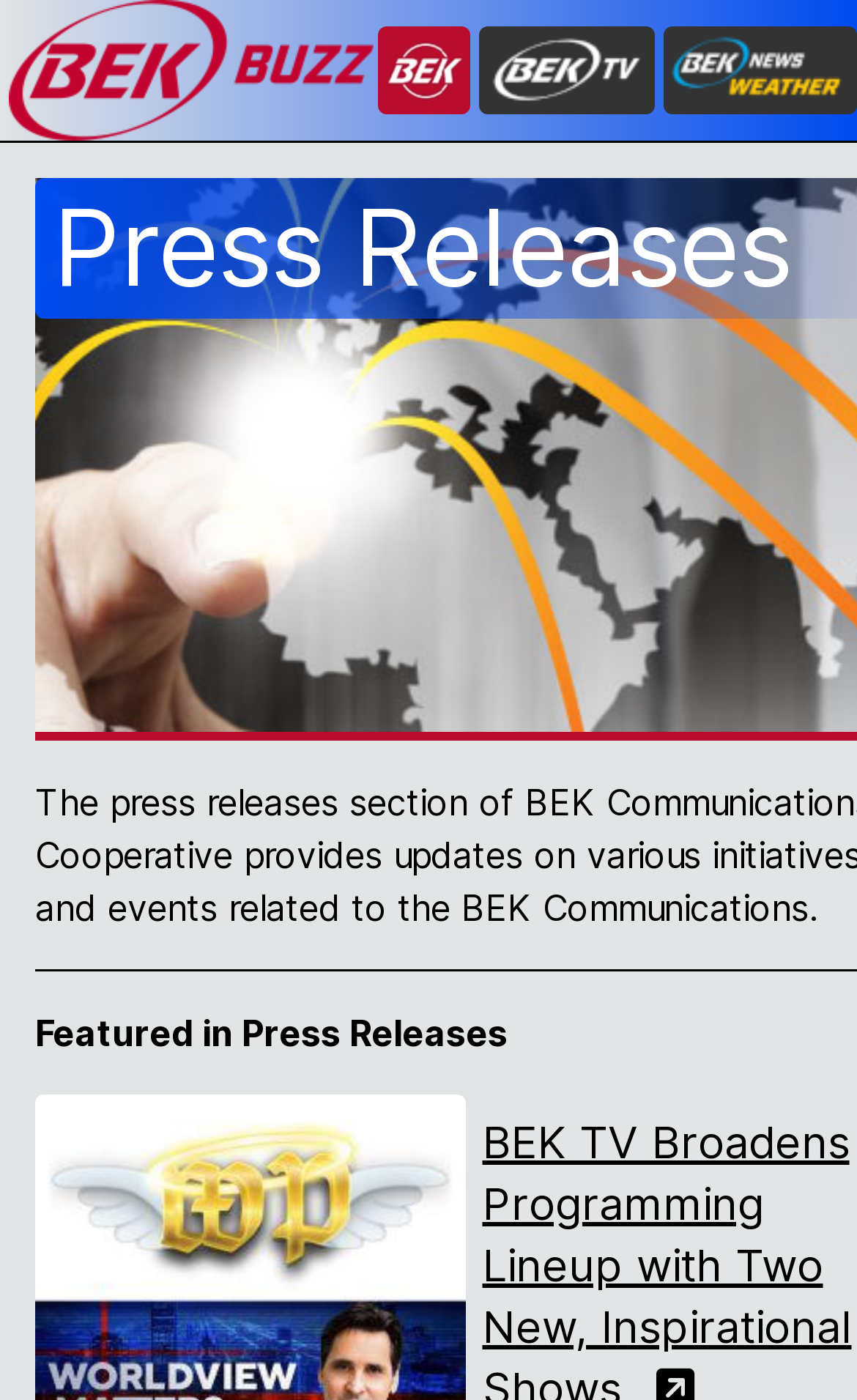Articulate a complete and detailed caption of the webpage elements.

The webpage is titled "BEK Buzz" and appears to be a blog about the BEK experience. At the top of the page, there are four instances of the "BEK Logo" image, evenly spaced across the width of the page, taking up about the top 10% of the page's height. Each logo is contained within a link element, suggesting that they may be clickable. The logos are positioned in a horizontal row, with the first one starting from the top-left corner, and the last one ending at the top-right corner of the page.